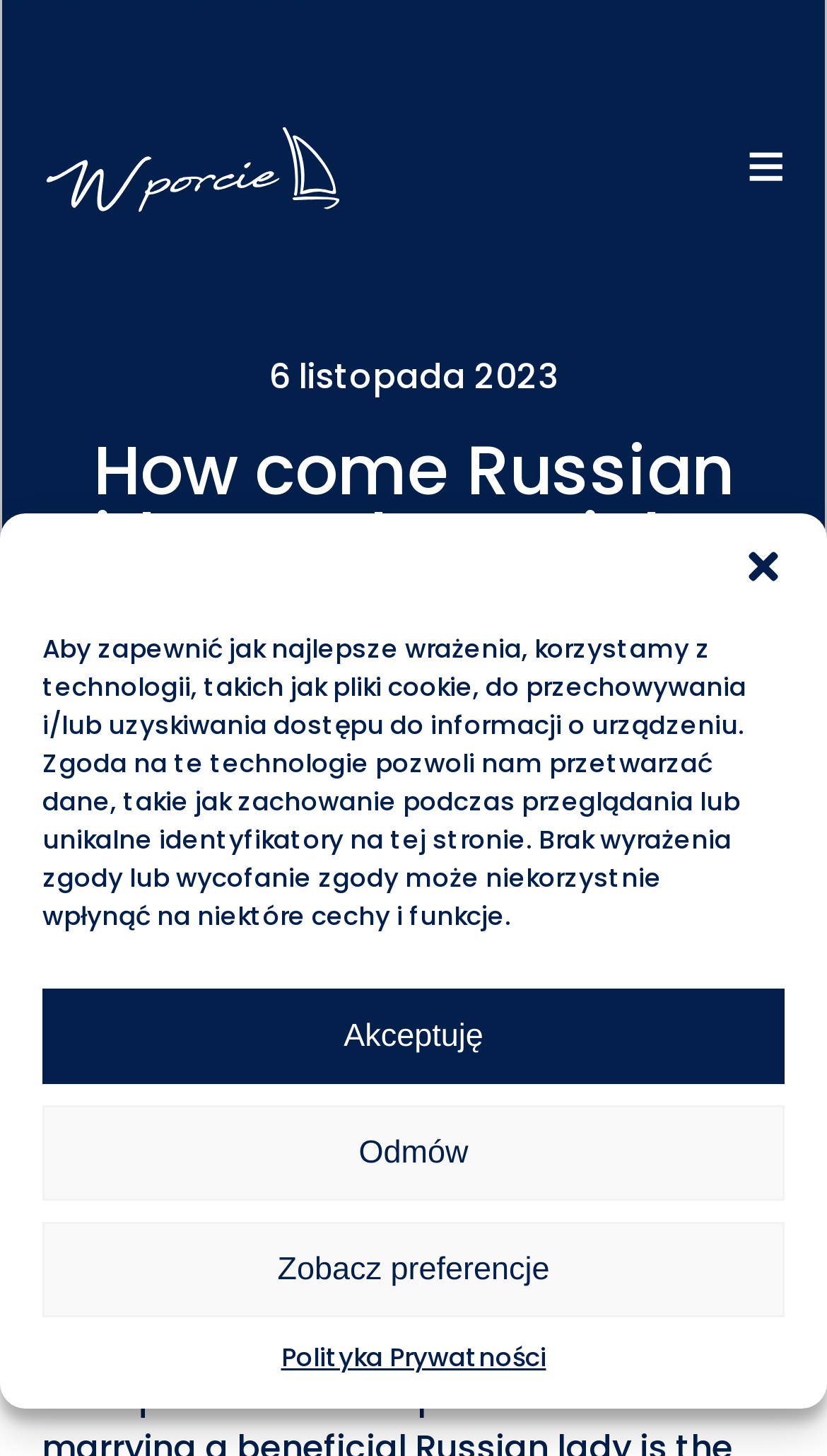Identify the bounding box coordinates of the element to click to follow this instruction: 'view Polityka Prywatności'. Ensure the coordinates are four float values between 0 and 1, provided as [left, top, right, bottom].

[0.34, 0.919, 0.66, 0.946]